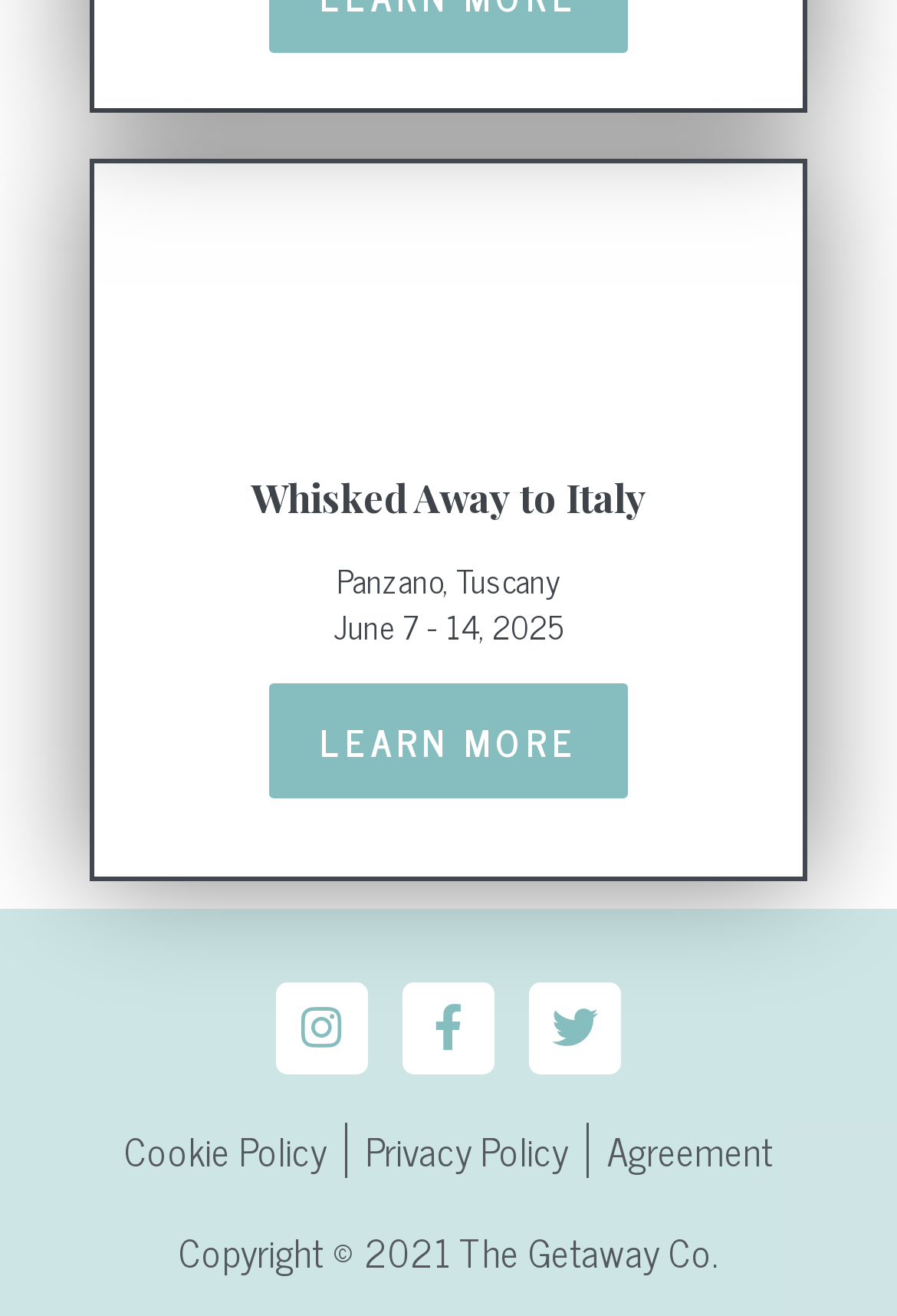Please provide a one-word or short phrase answer to the question:
What is the duration of the trip?

June 7 - 14, 2025